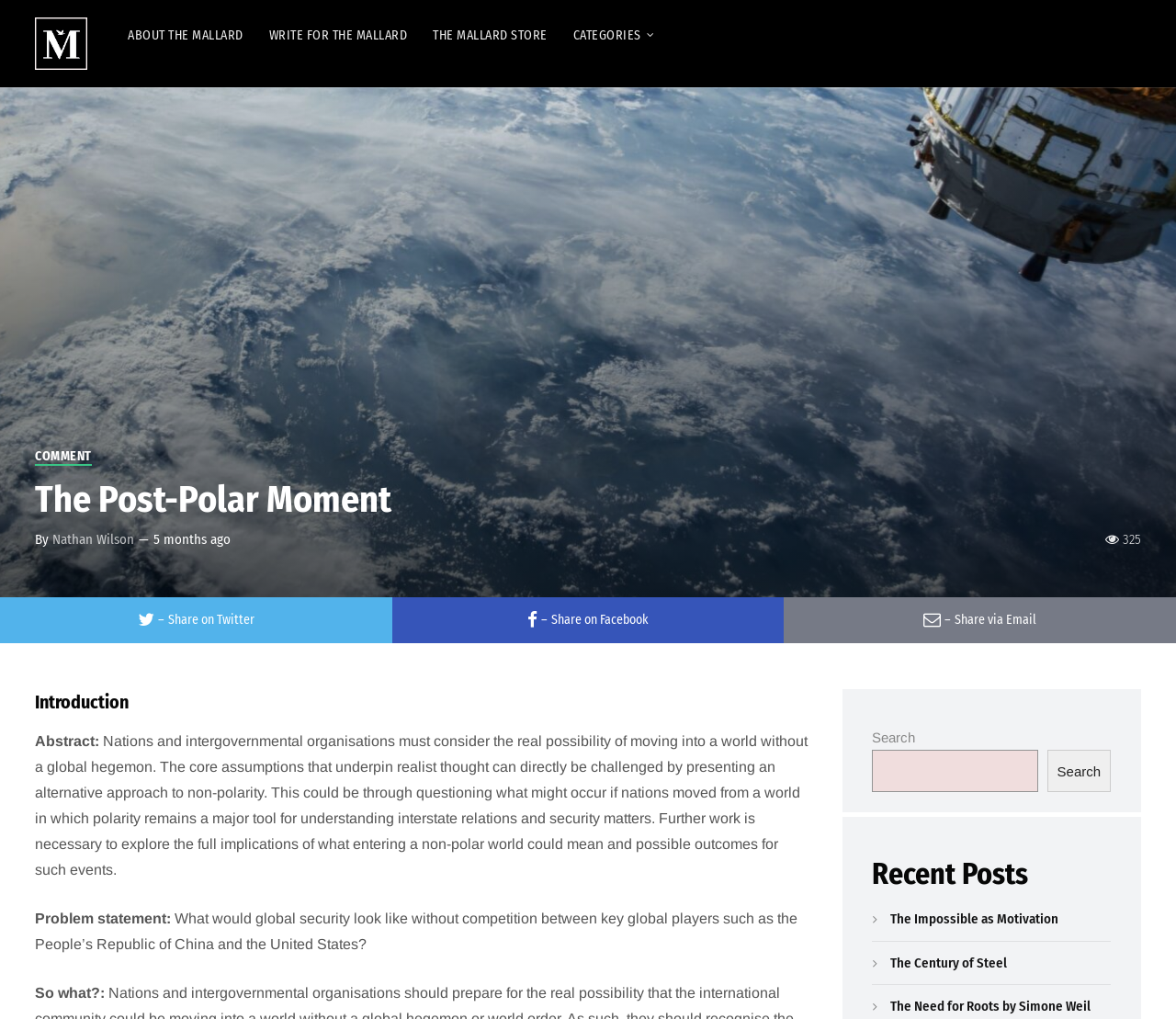What is the name of the website?
Answer with a single word or phrase by referring to the visual content.

The Mallard